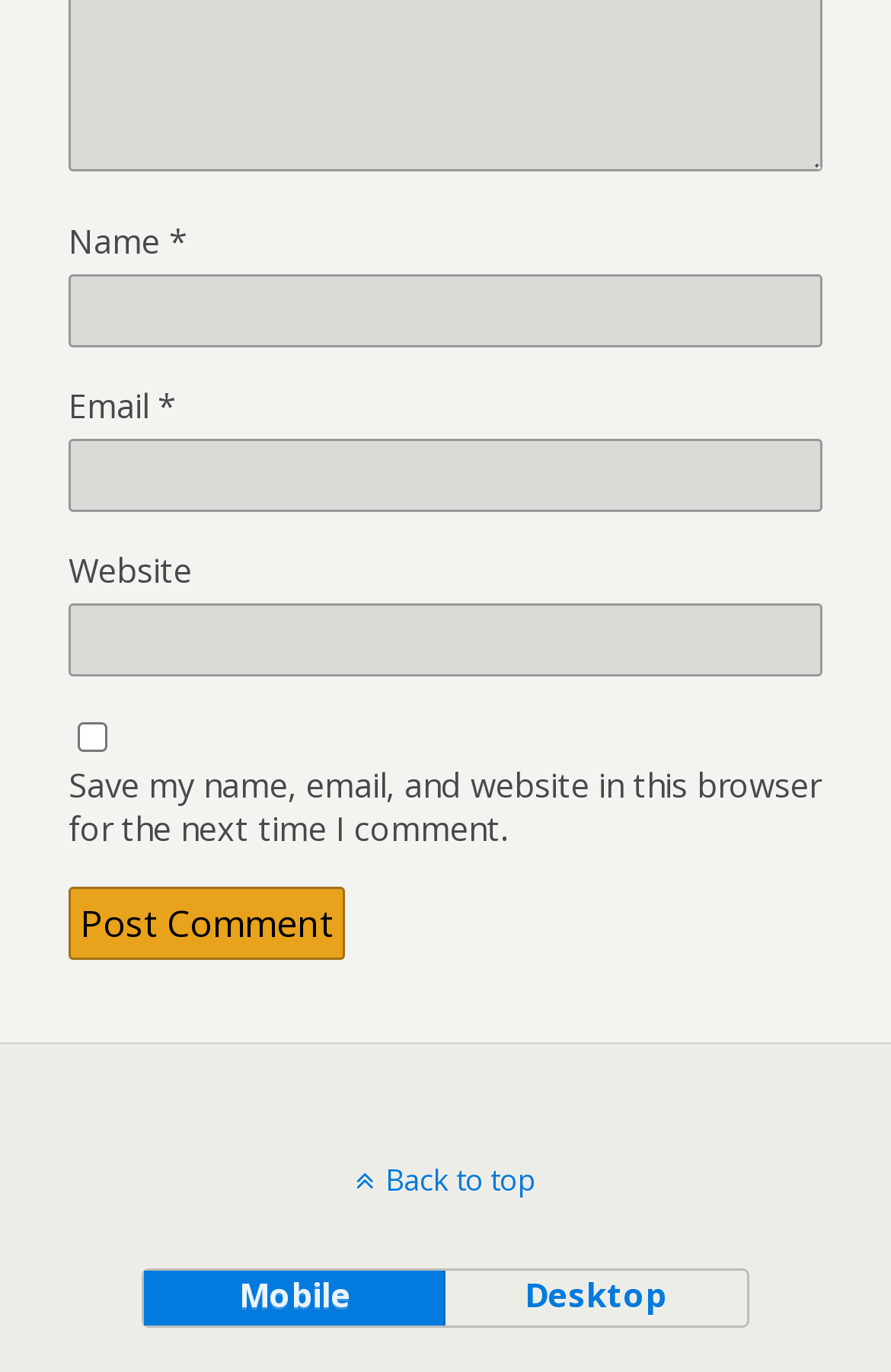Provide a single word or phrase to answer the given question: 
What is the first field to fill in the form?

Name